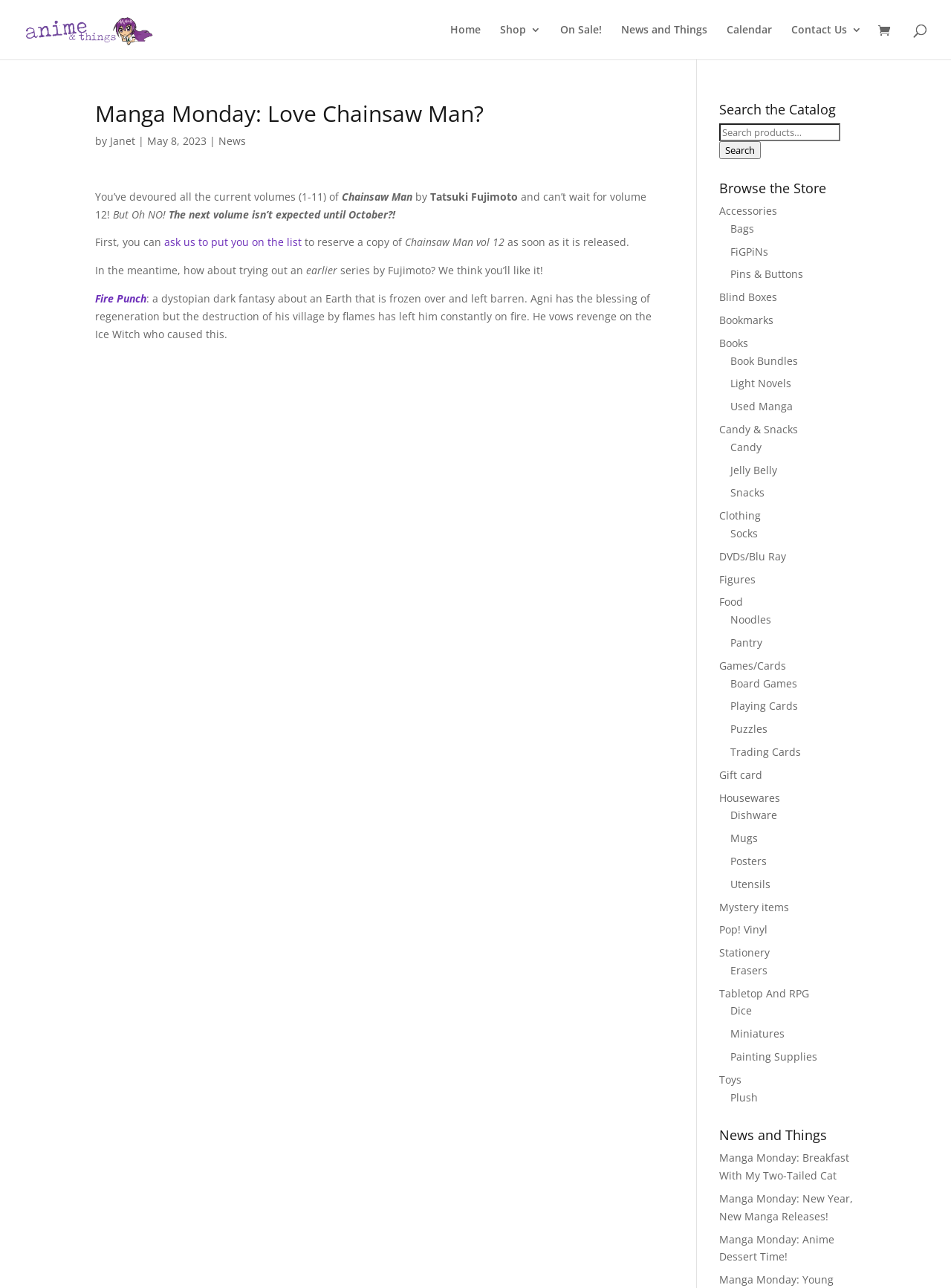Specify the bounding box coordinates of the element's area that should be clicked to execute the given instruction: "Search for manga". The coordinates should be four float numbers between 0 and 1, i.e., [left, top, right, bottom].

[0.756, 0.096, 0.9, 0.123]